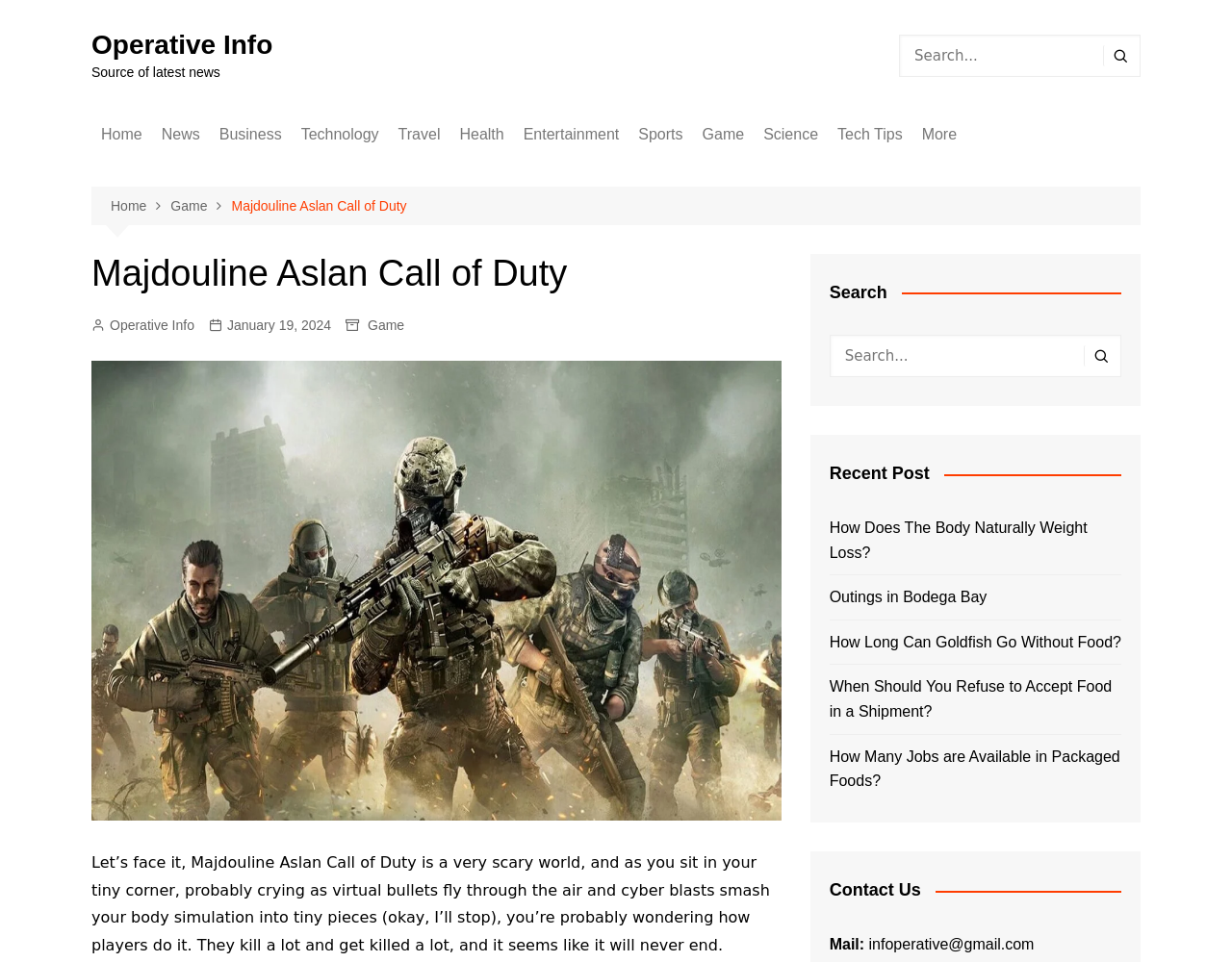Given the following UI element description: "Majdouline Aslan Call of Duty", find the bounding box coordinates in the webpage screenshot.

[0.188, 0.203, 0.33, 0.225]